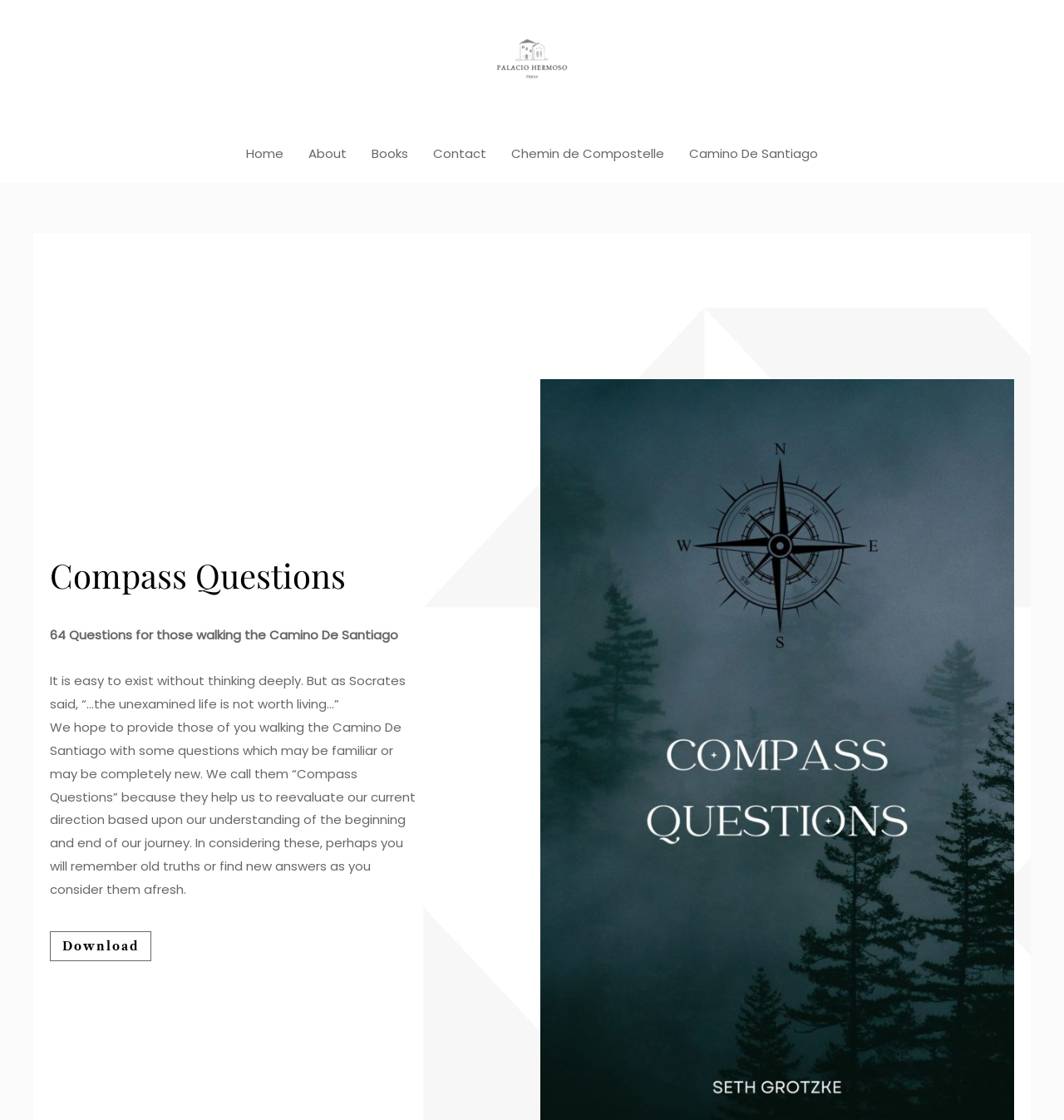Please determine the bounding box coordinates for the element with the description: "Contact".

[0.395, 0.111, 0.469, 0.163]